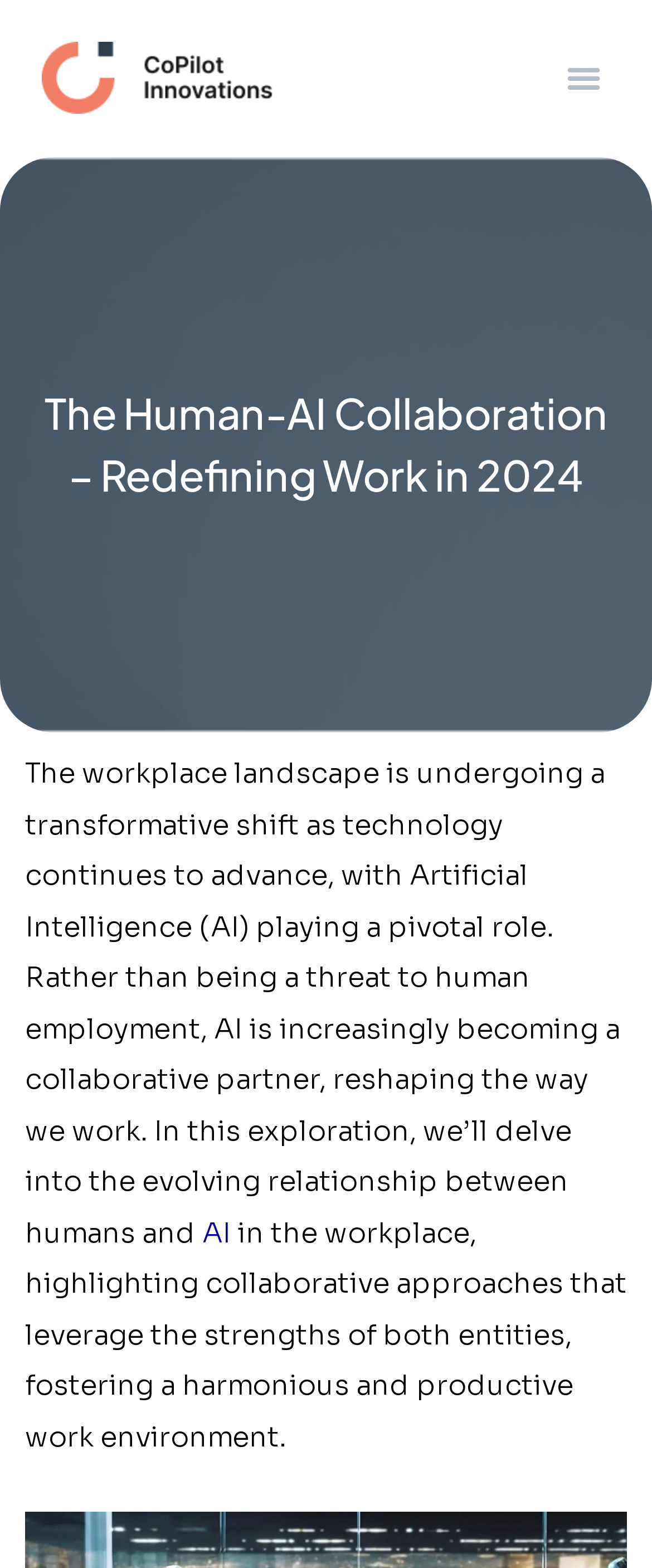Observe the image and answer the following question in detail: What is the role of AI in the workplace?

Based on the webpage content, it is mentioned that 'AI is increasingly becoming a collaborative partner, reshaping the way we work.' This indicates that AI is not a threat to human employment, but rather a partner that works together with humans to achieve a harmonious and productive work environment.